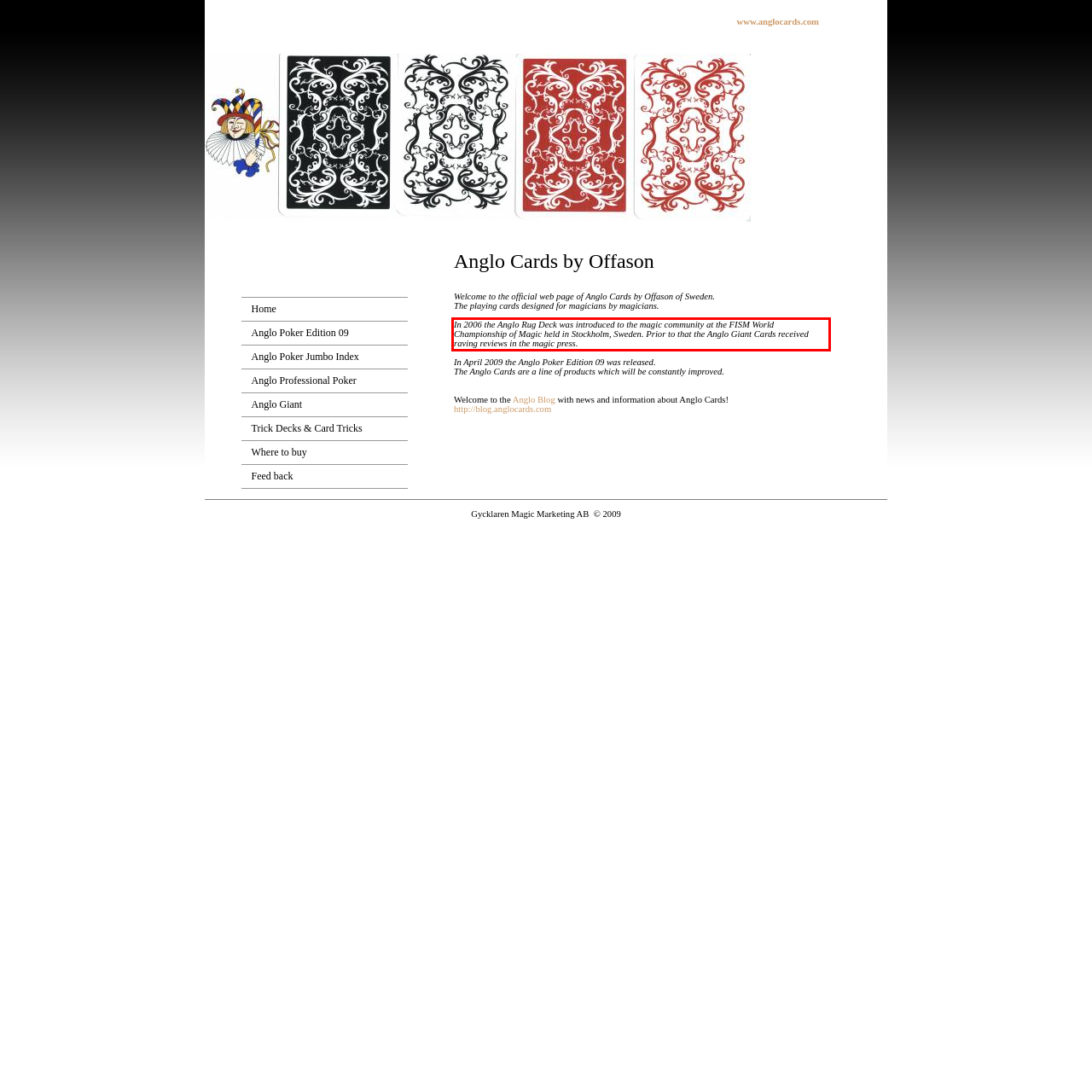Please perform OCR on the text content within the red bounding box that is highlighted in the provided webpage screenshot.

In 2006 the Anglo Rug Deck was introduced to the magic community at the FISM World Championship of Magic held in Stockholm, Sweden. Prior to that the Anglo Giant Cards received raving reviews in the magic press.